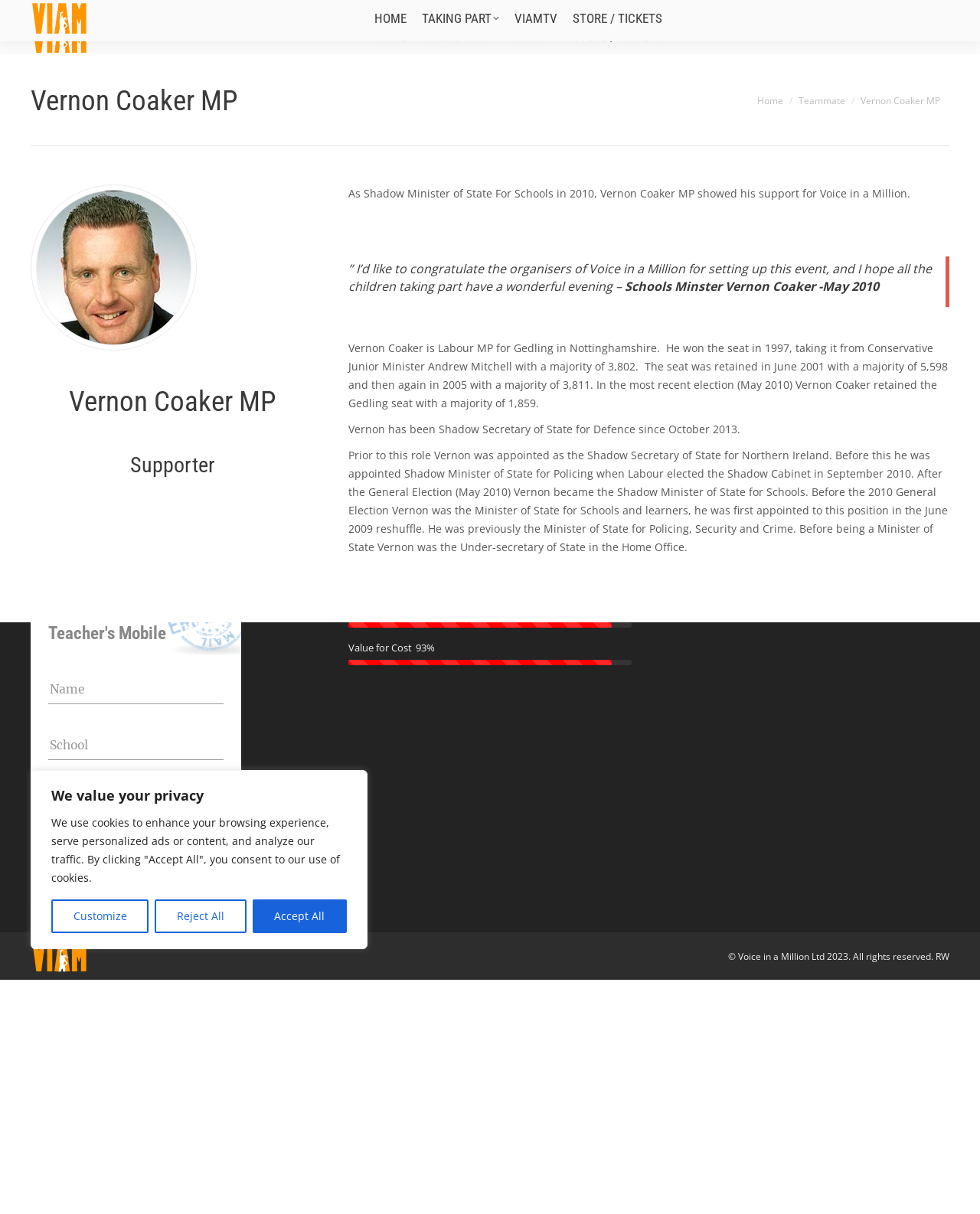Kindly determine the bounding box coordinates for the clickable area to achieve the given instruction: "Contact via email".

[0.114, 0.002, 0.26, 0.014]